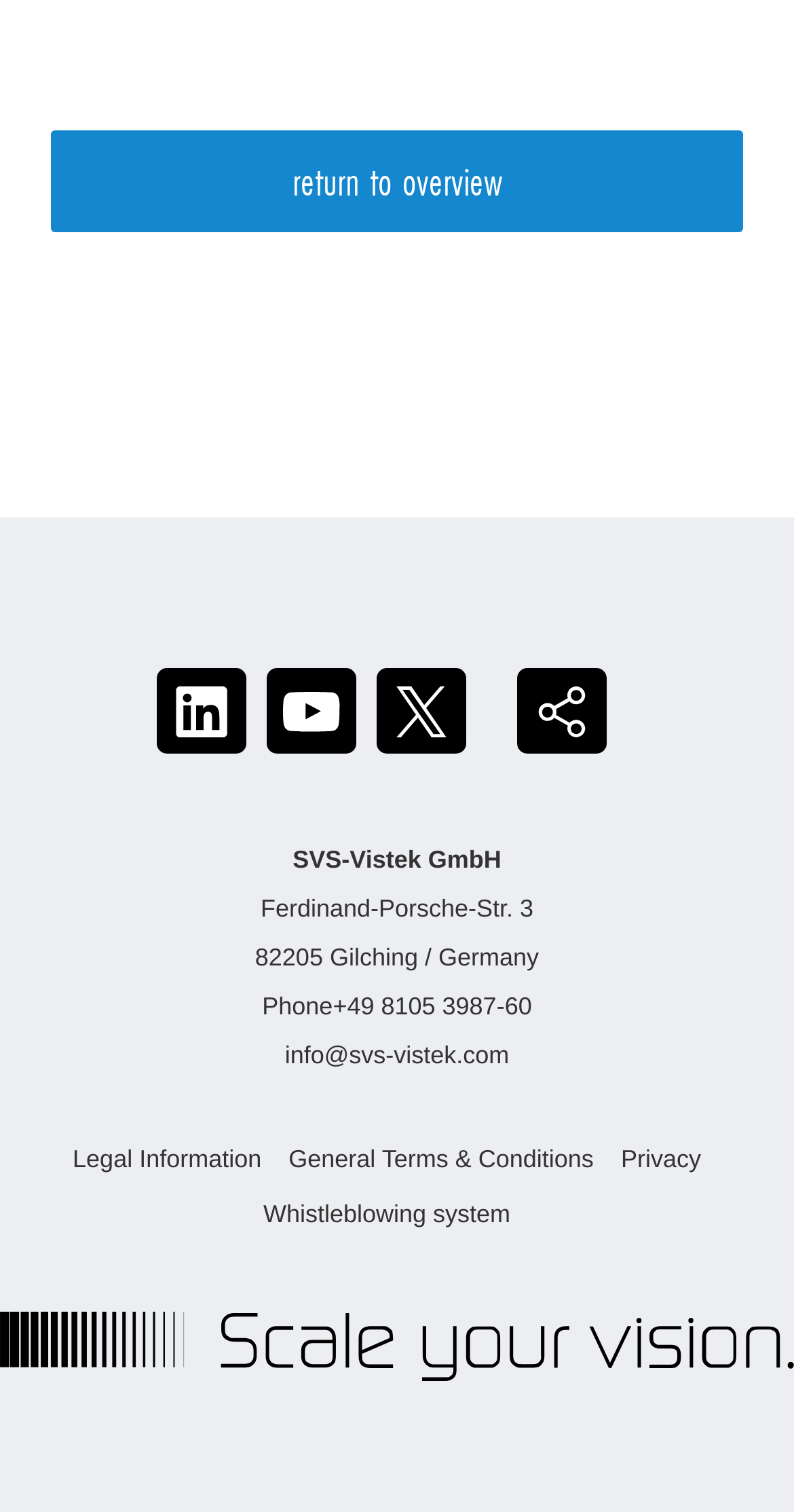Please locate the bounding box coordinates of the element's region that needs to be clicked to follow the instruction: "go to Whistleblowing system". The bounding box coordinates should be provided as four float numbers between 0 and 1, i.e., [left, top, right, bottom].

[0.332, 0.793, 0.643, 0.812]